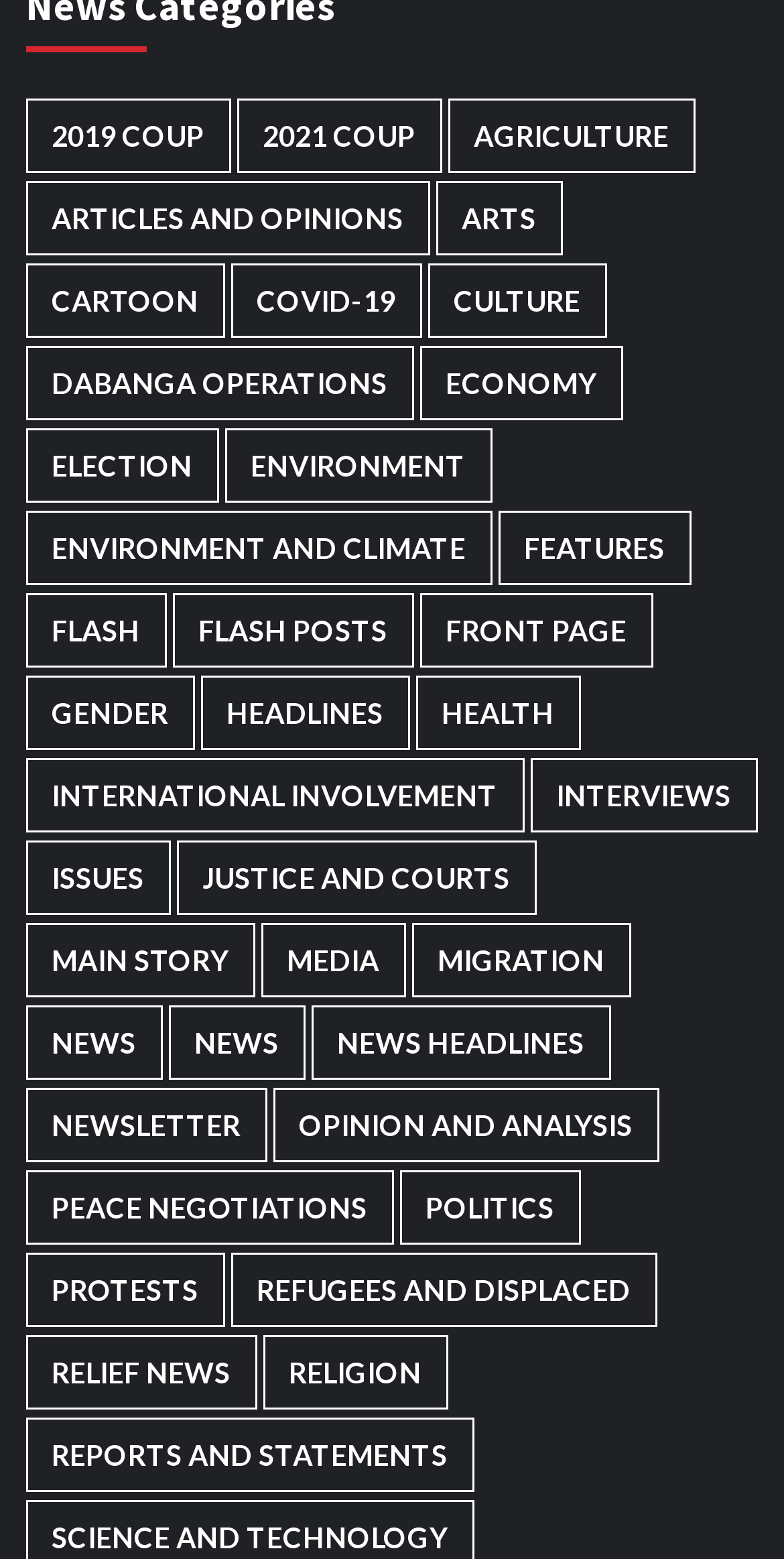Find the bounding box coordinates for the element that must be clicked to complete the instruction: "Check out News Headlines". The coordinates should be four float numbers between 0 and 1, indicated as [left, top, right, bottom].

[0.396, 0.644, 0.778, 0.692]